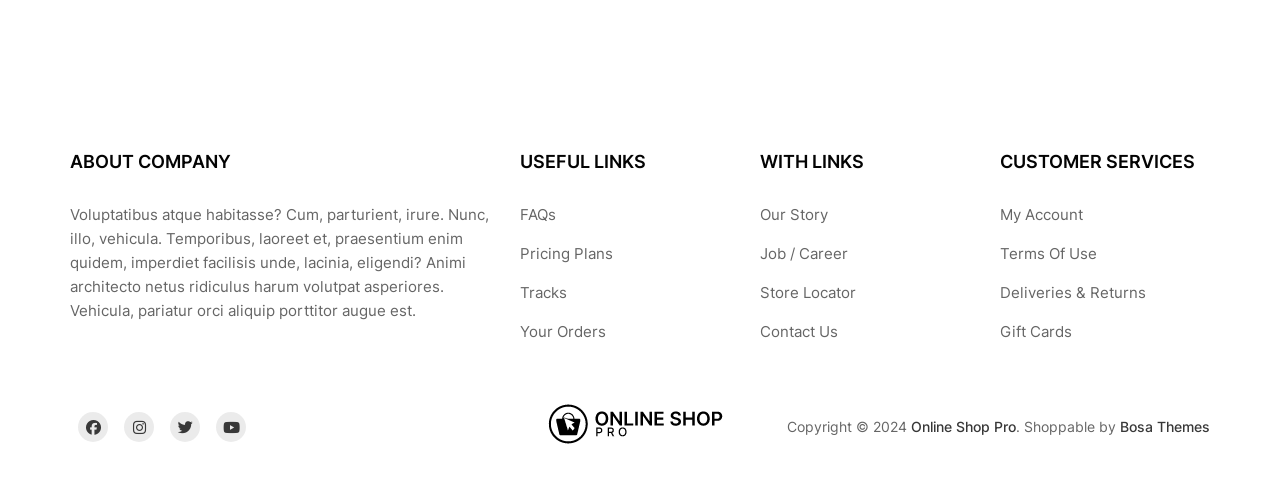Please determine the bounding box coordinates of the element to click in order to execute the following instruction: "read about the company". The coordinates should be four float numbers between 0 and 1, specified as [left, top, right, bottom].

[0.055, 0.311, 0.383, 0.36]